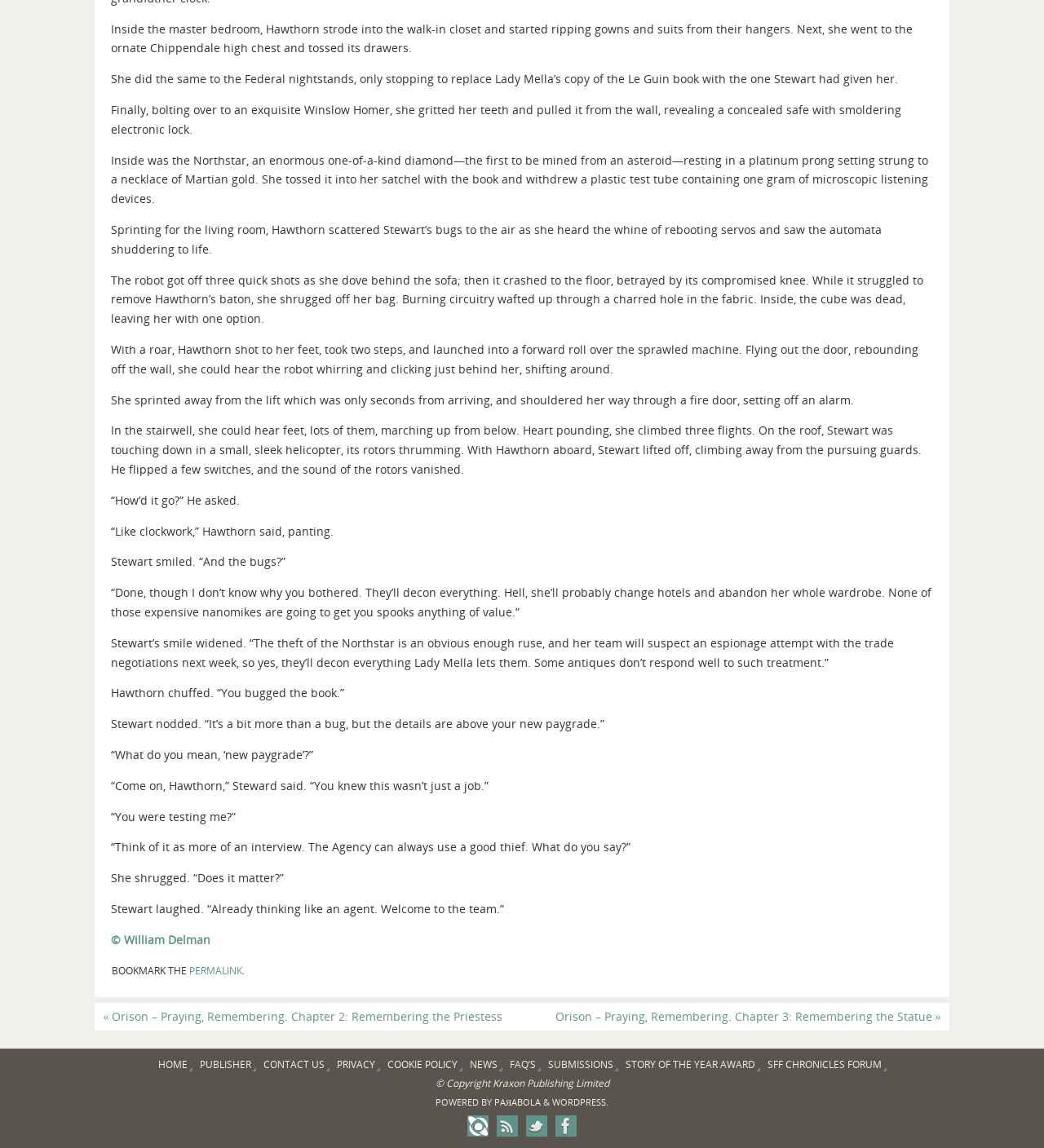How many links are there in the footer section?
Based on the screenshot, provide your answer in one word or phrase.

13